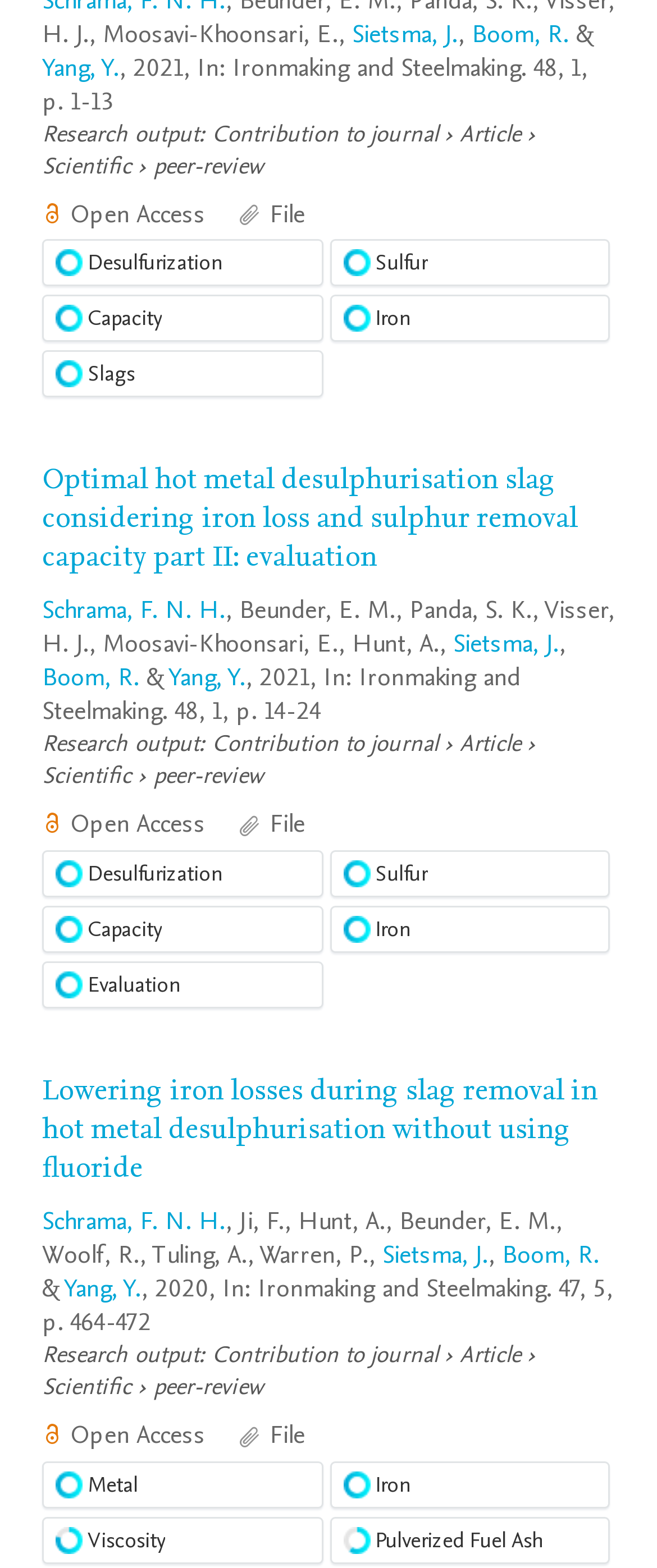Locate the bounding box for the described UI element: "Ironmaking and Steelmaking.". Ensure the coordinates are four float numbers between 0 and 1, formatted as [left, top, right, bottom].

[0.392, 0.811, 0.841, 0.832]